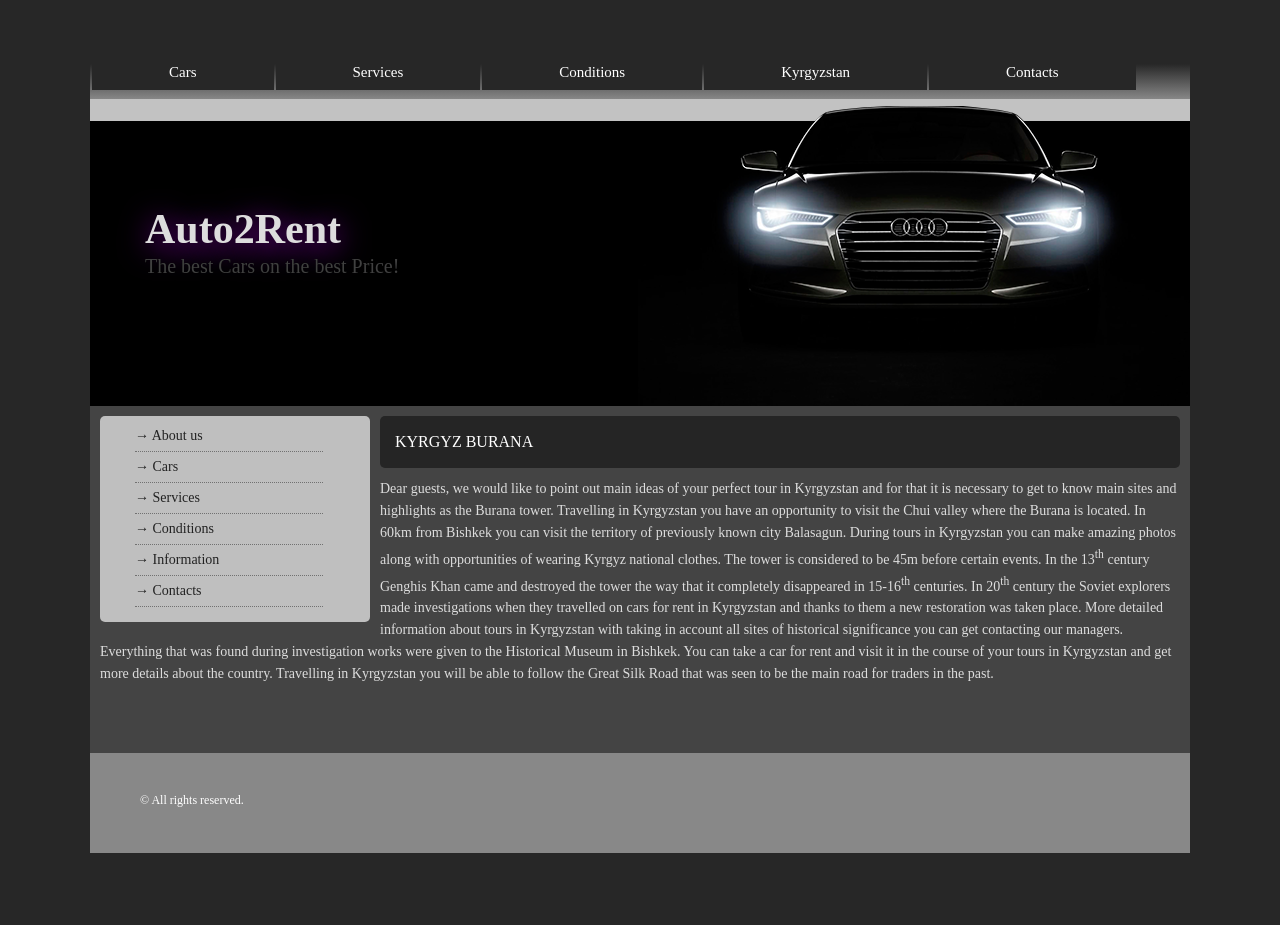What is the height of the Burana tower?
Please analyze the image and answer the question with as much detail as possible.

The height of the Burana tower can be found in the StaticText 'The tower is considered to be 45m before certain events.' which provides information about the tower's history and significance.